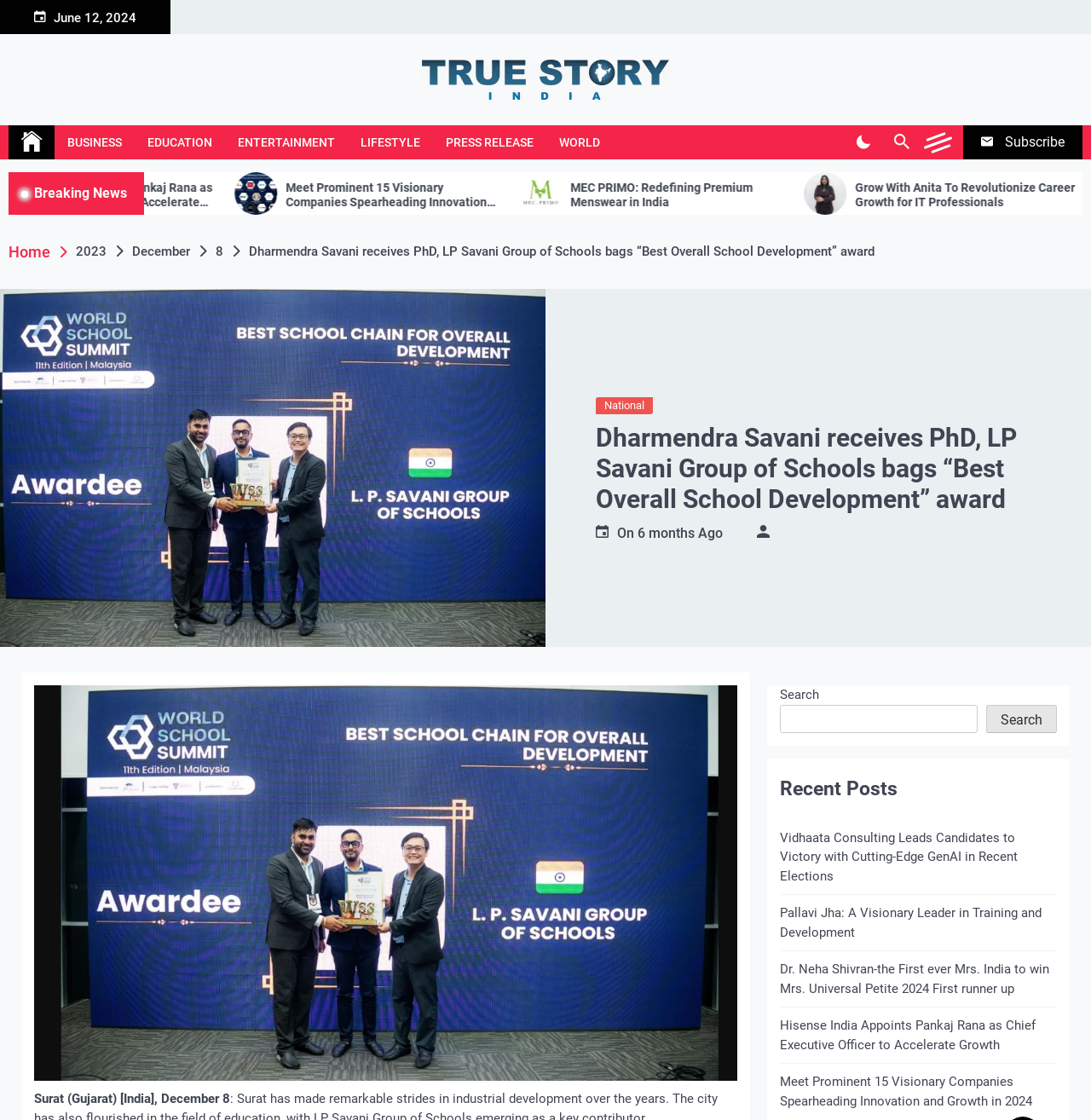Locate the UI element described by Business and provide its bounding box coordinates. Use the format (top-left x, top-left y, bottom-right x, bottom-right y) with all values as floating point numbers between 0 and 1.

[0.05, 0.112, 0.123, 0.142]